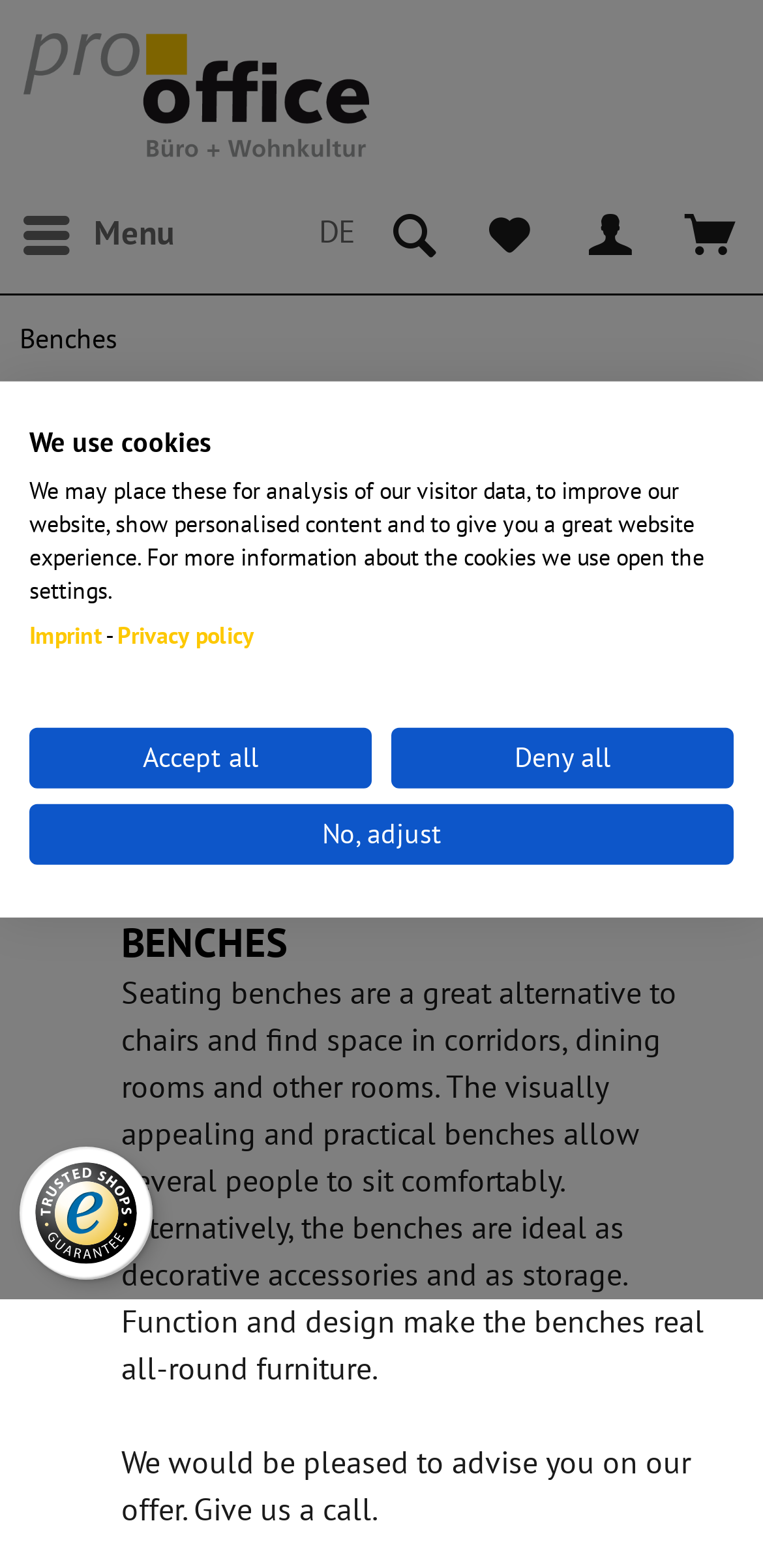Find and specify the bounding box coordinates that correspond to the clickable region for the instruction: "Open menu".

[0.0, 0.125, 0.254, 0.175]